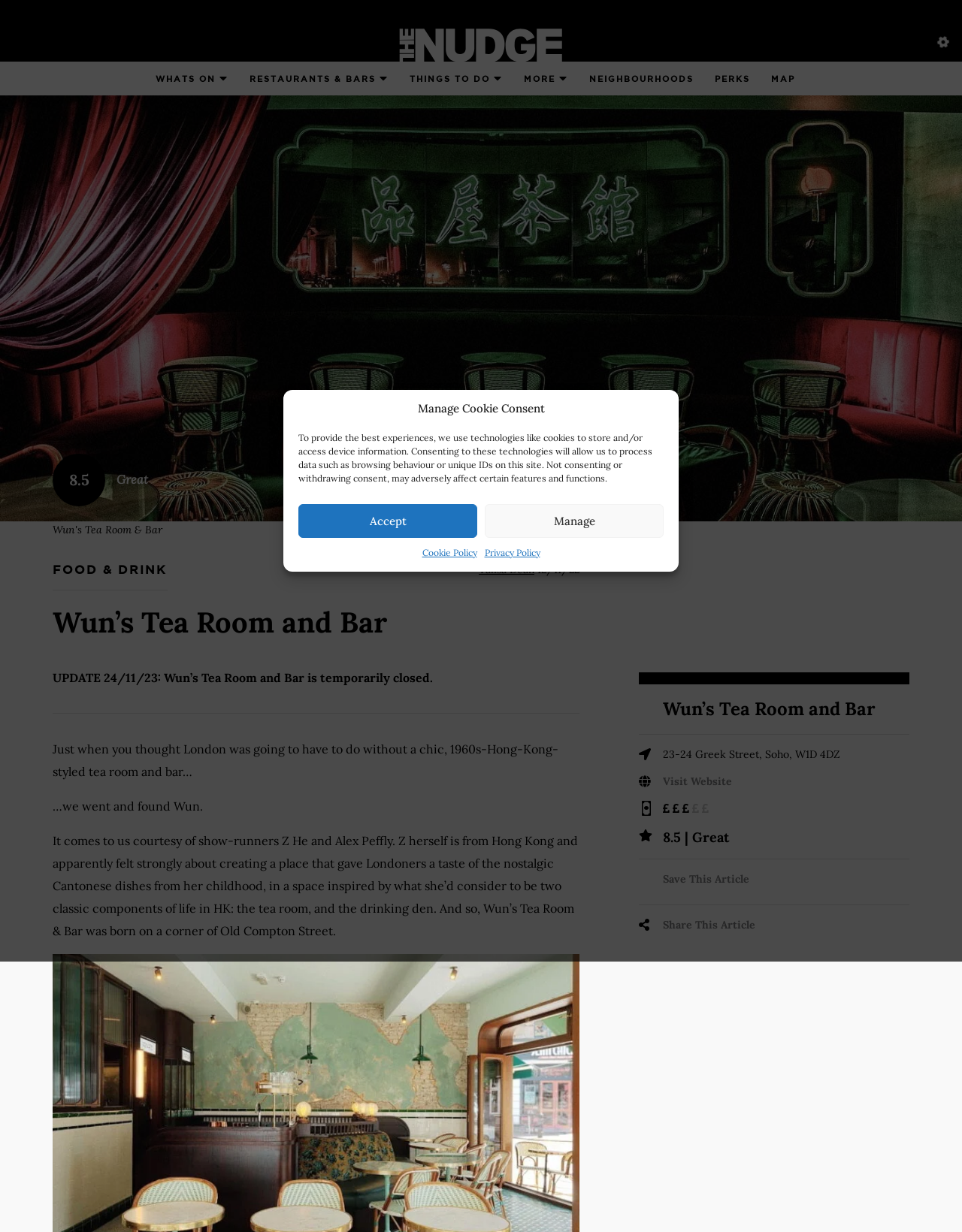Please reply to the following question with a single word or a short phrase:
What is the address of Wun's Tea Room and Bar?

23-24 Greek Street, Soho, W1D 4DZ